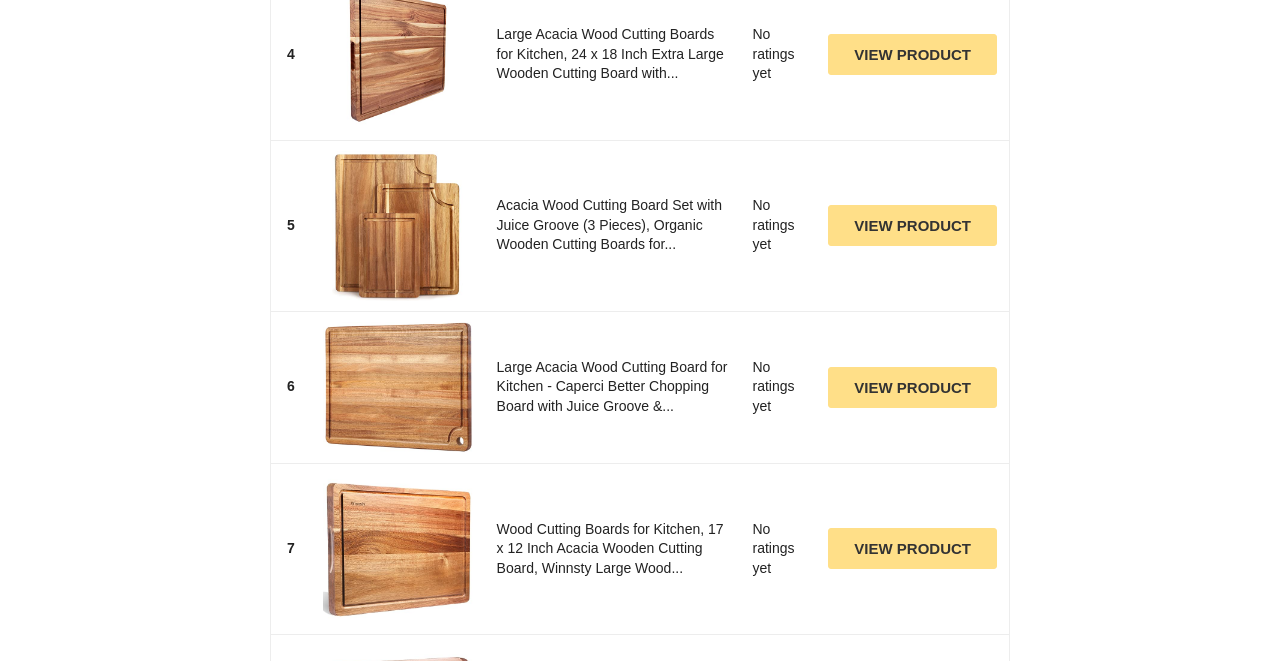Predict the bounding box coordinates of the area that should be clicked to accomplish the following instruction: "View the Member List". The bounding box coordinates should consist of four float numbers between 0 and 1, i.e., [left, top, right, bottom].

None